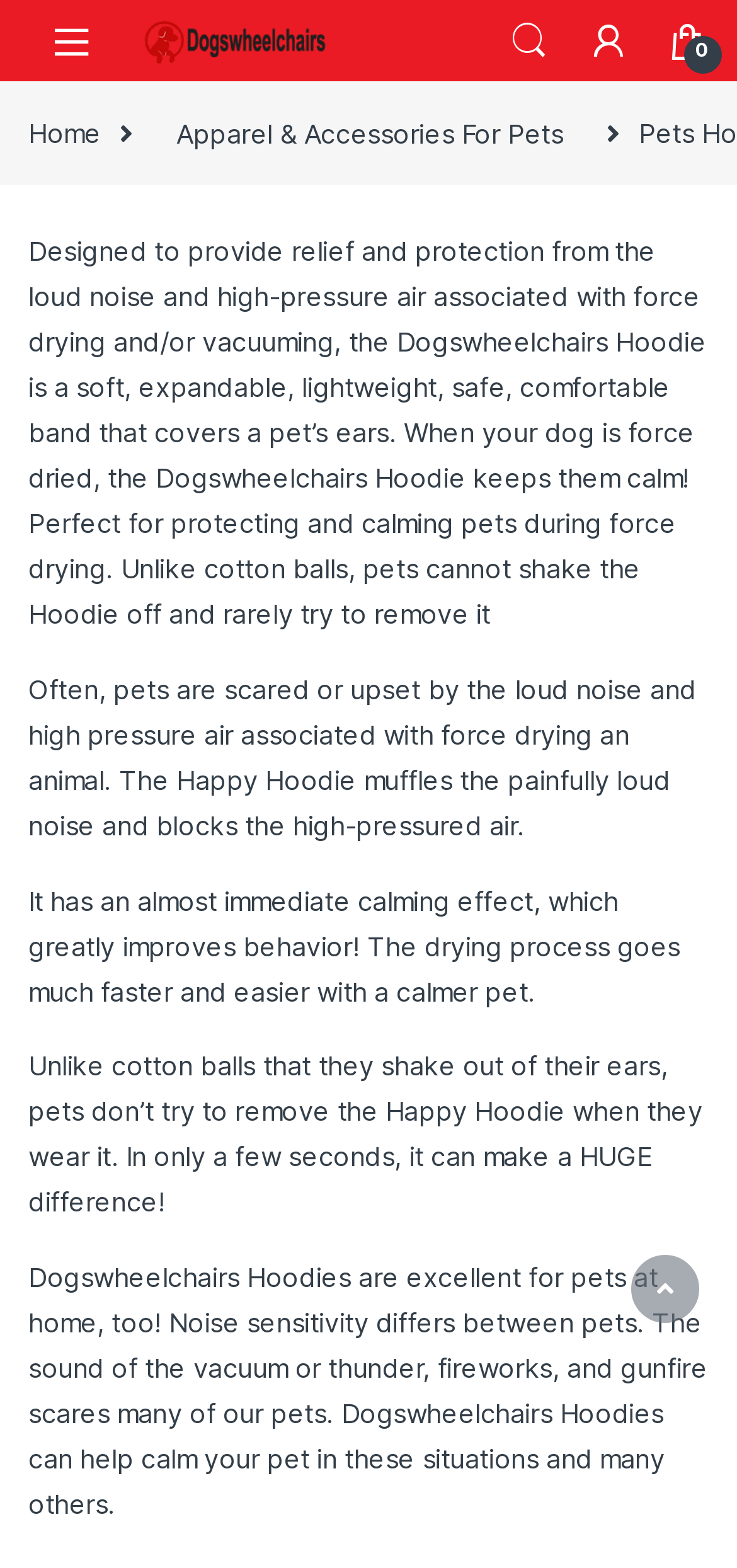What is the purpose of the Dogswheelchairs Hoodie?
Please answer the question with a single word or phrase, referencing the image.

Calming pets